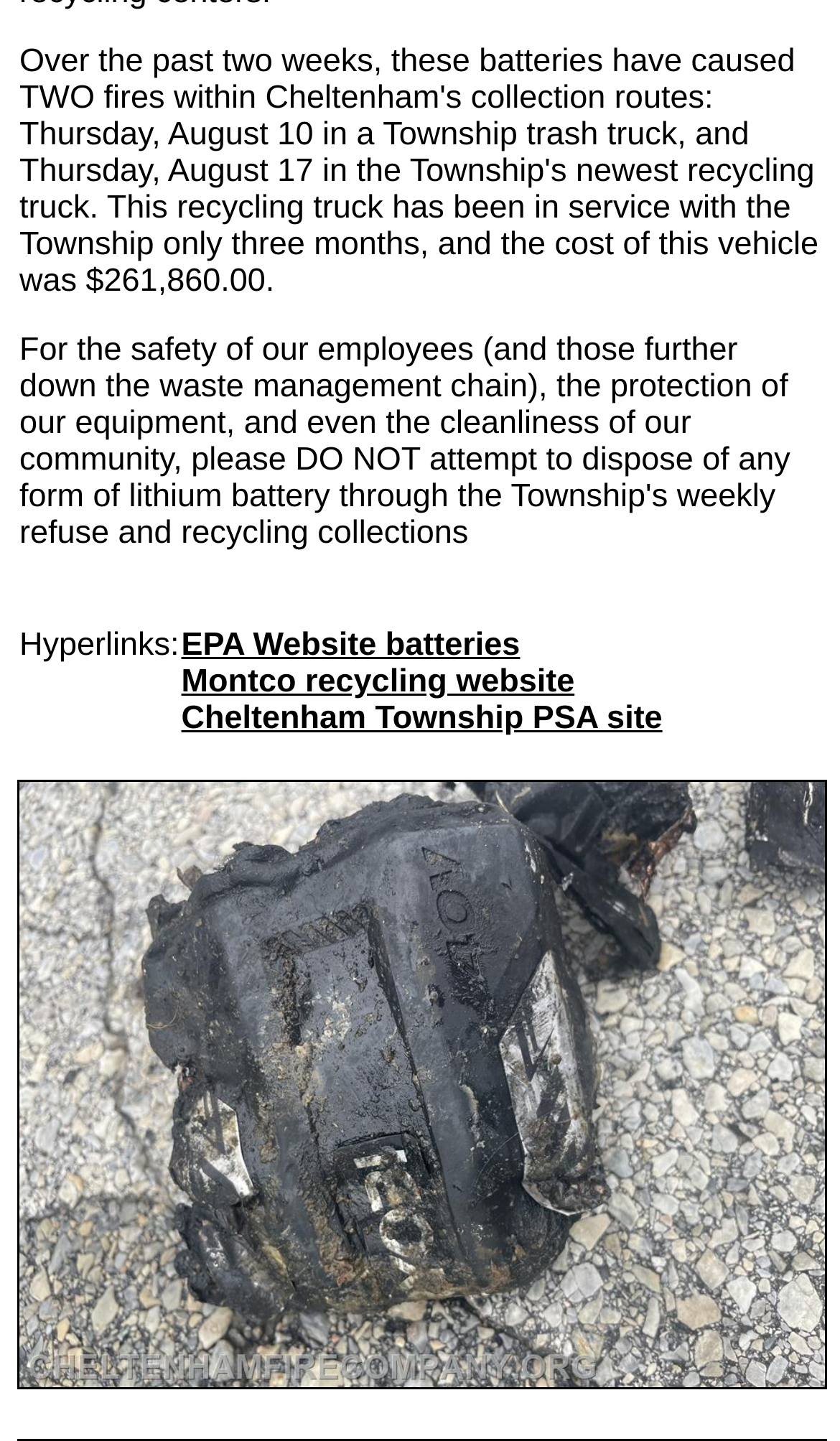Identify the bounding box coordinates of the HTML element based on this description: "Cheltenham Township PSA site".

[0.216, 0.486, 0.789, 0.511]